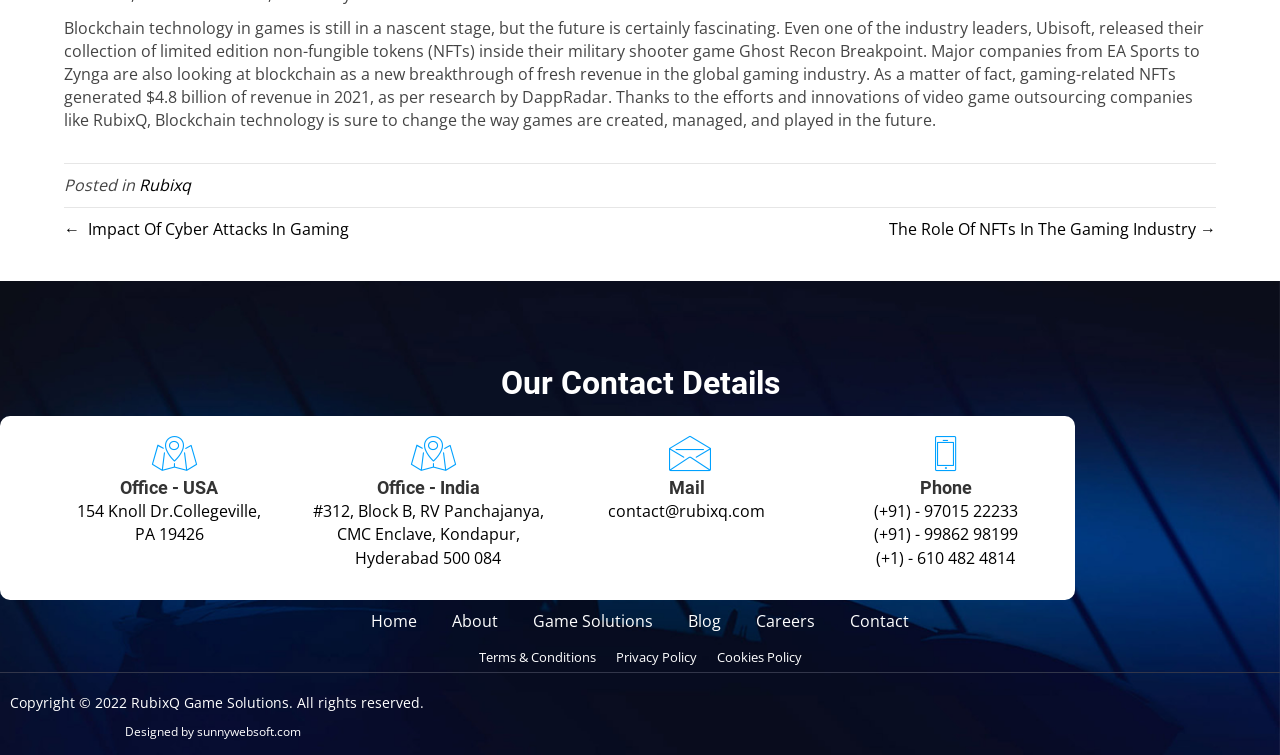Identify the bounding box coordinates of the HTML element based on this description: "Cookies Policy".

[0.556, 0.852, 0.63, 0.89]